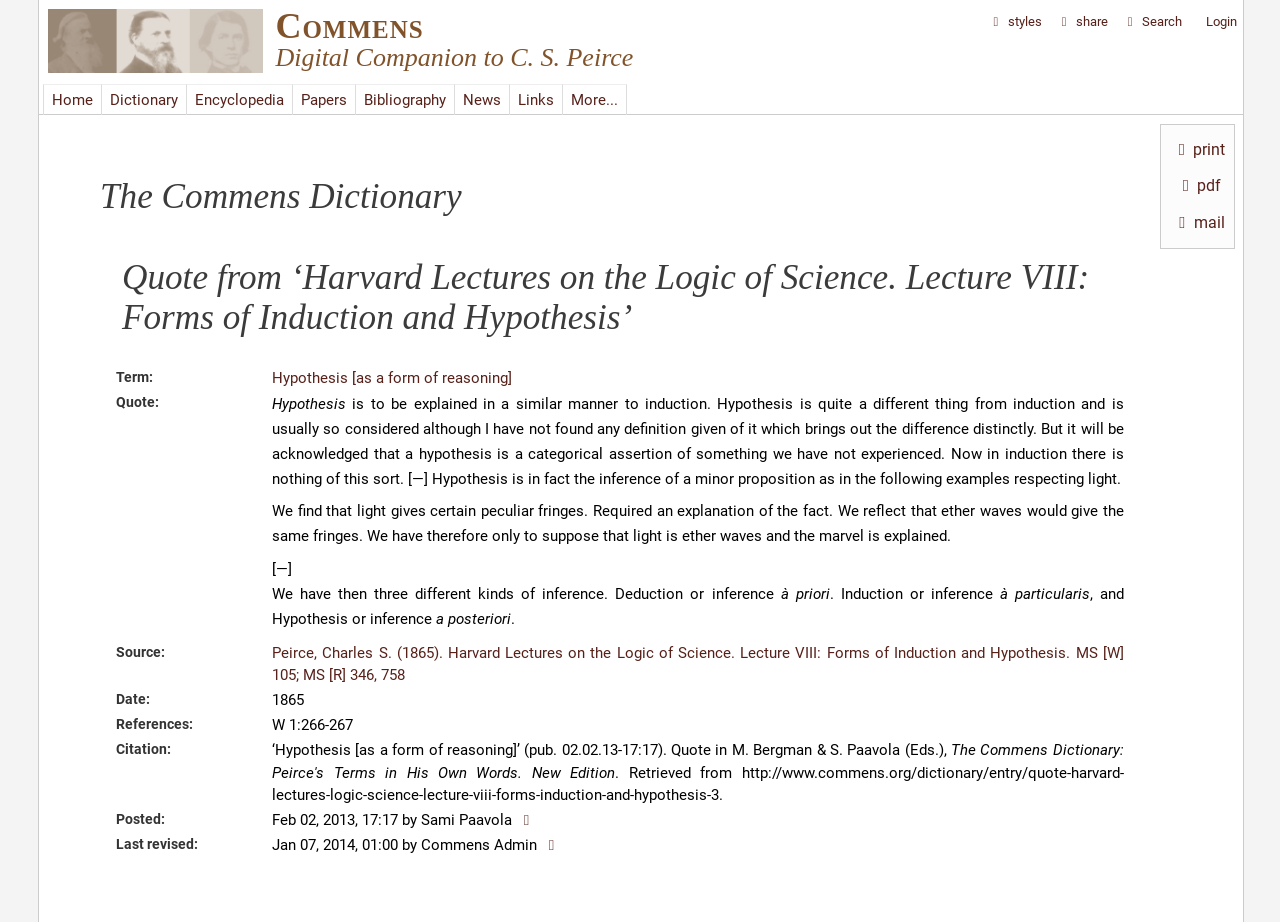Please locate the UI element described by "Dictionary" and provide its bounding box coordinates.

[0.079, 0.091, 0.146, 0.125]